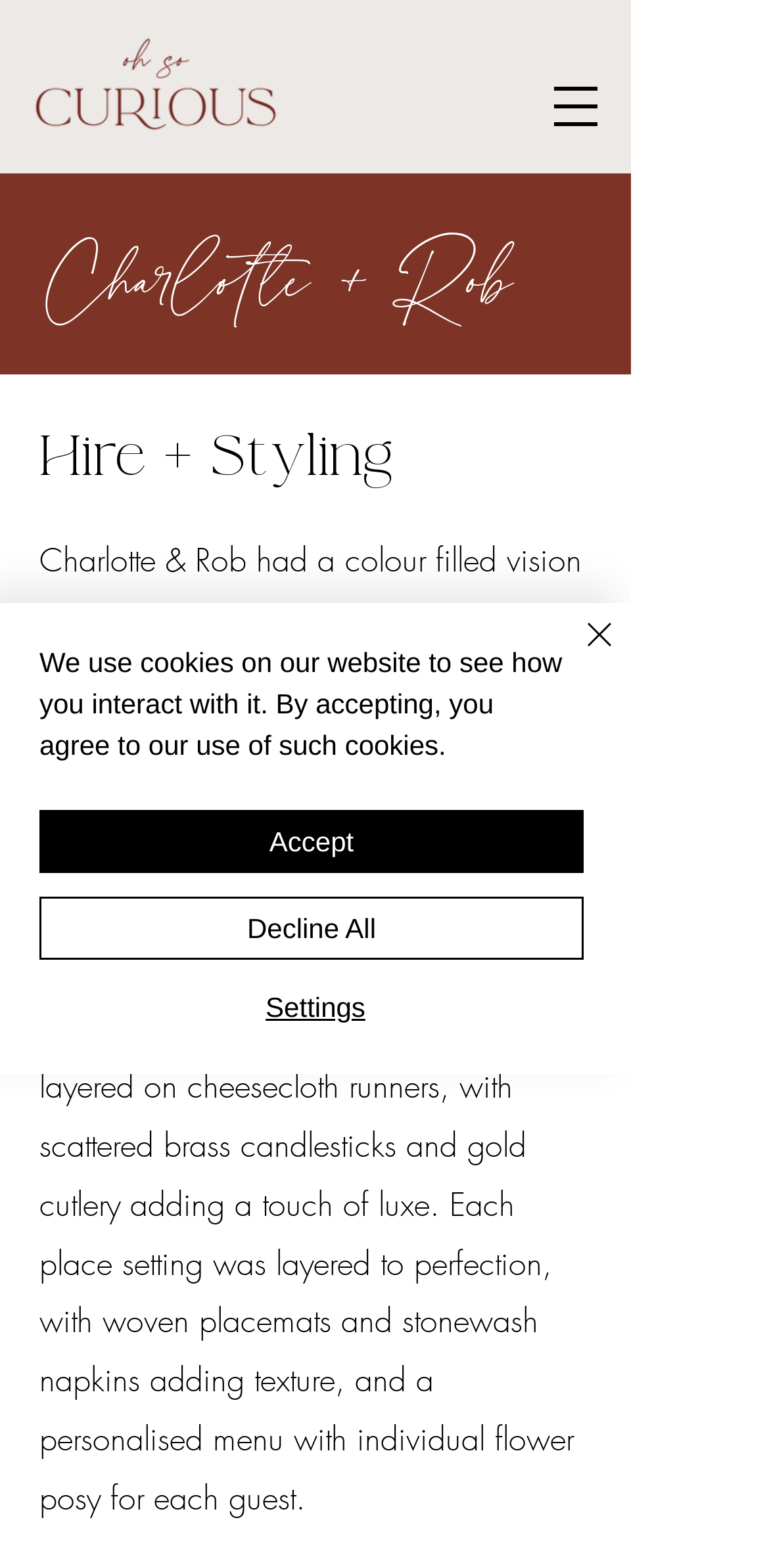What is the location of the wedding?
Please look at the screenshot and answer in one word or a short phrase.

Old House 1147